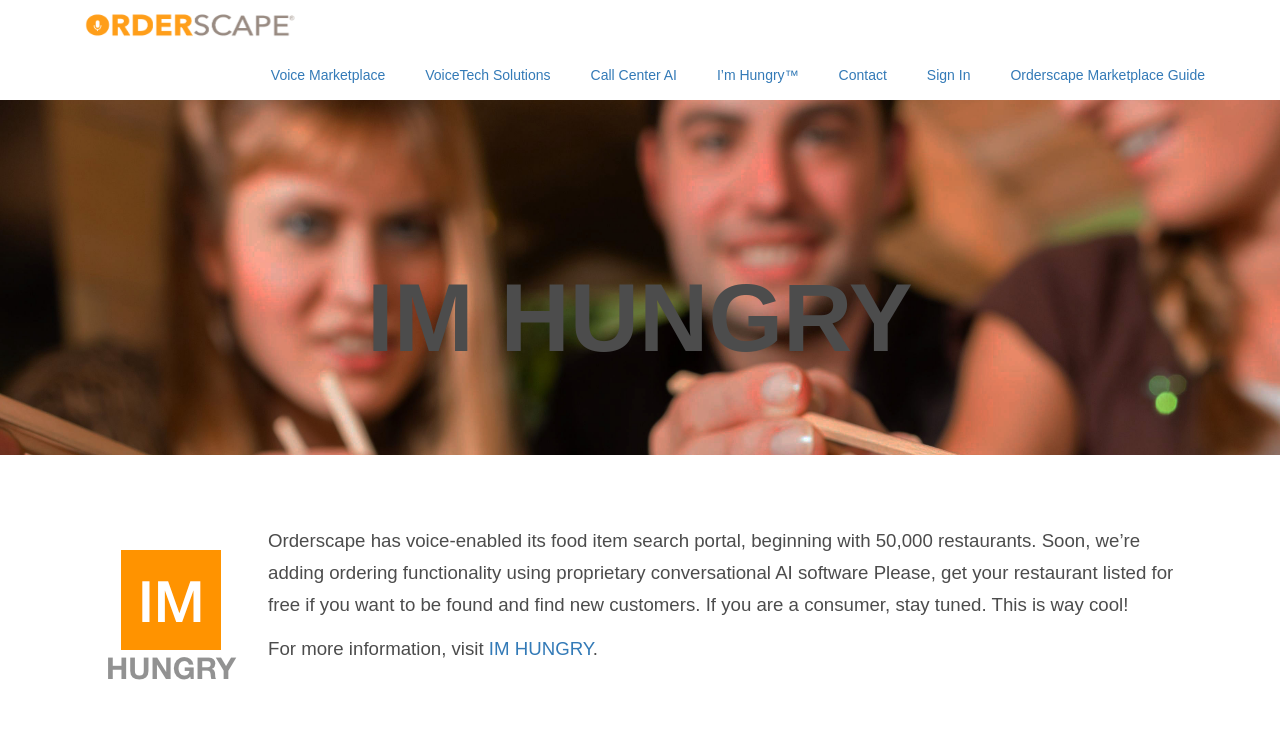Identify the bounding box coordinates of the specific part of the webpage to click to complete this instruction: "go to Orderscape".

[0.055, 0.0, 0.246, 0.067]